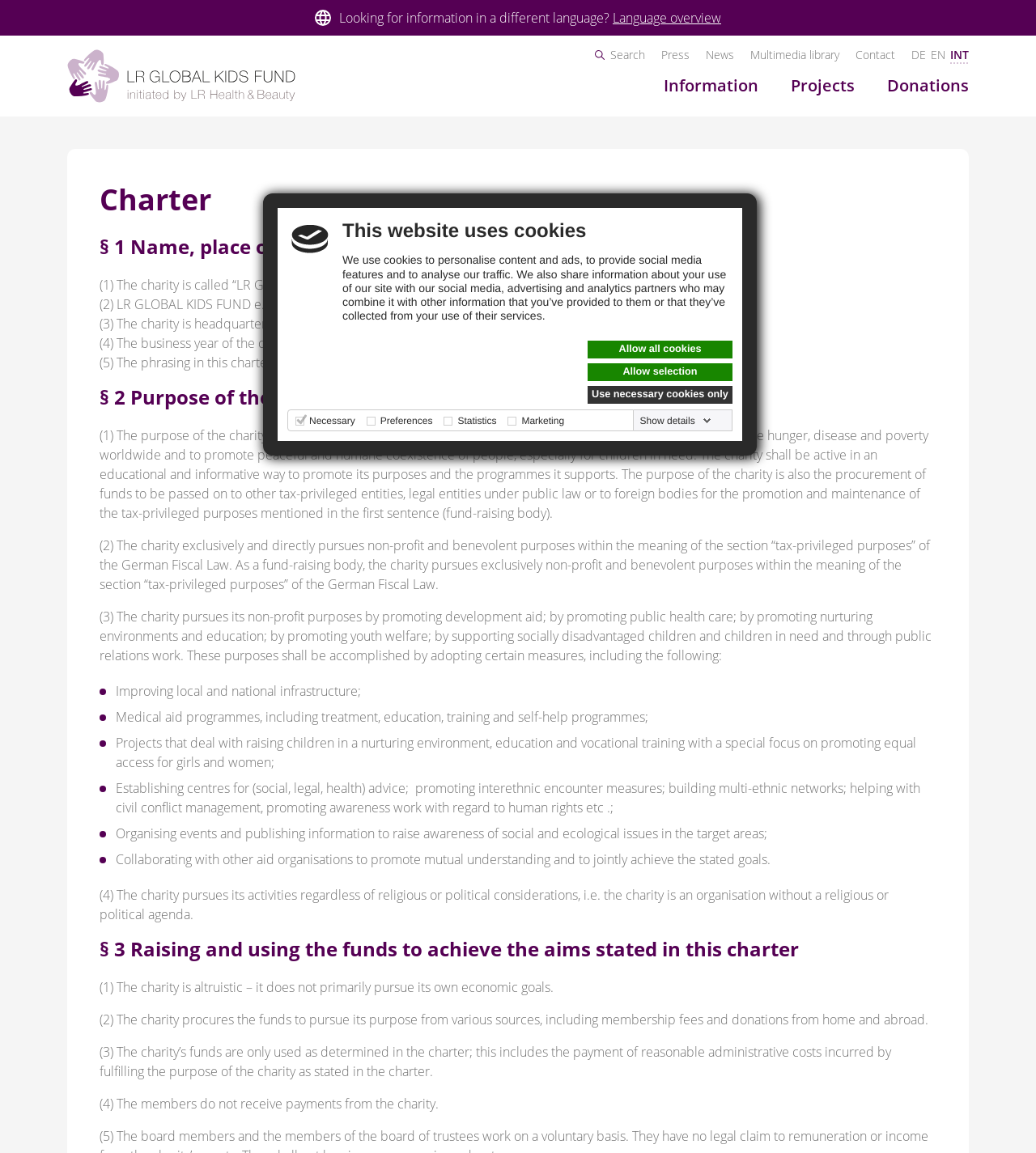Based on the element description Use necessary cookies only, identify the bounding box of the UI element in the given webpage screenshot. The coordinates should be in the format (top-left x, top-left y, bottom-right x, bottom-right y) and must be between 0 and 1.

[0.567, 0.335, 0.707, 0.351]